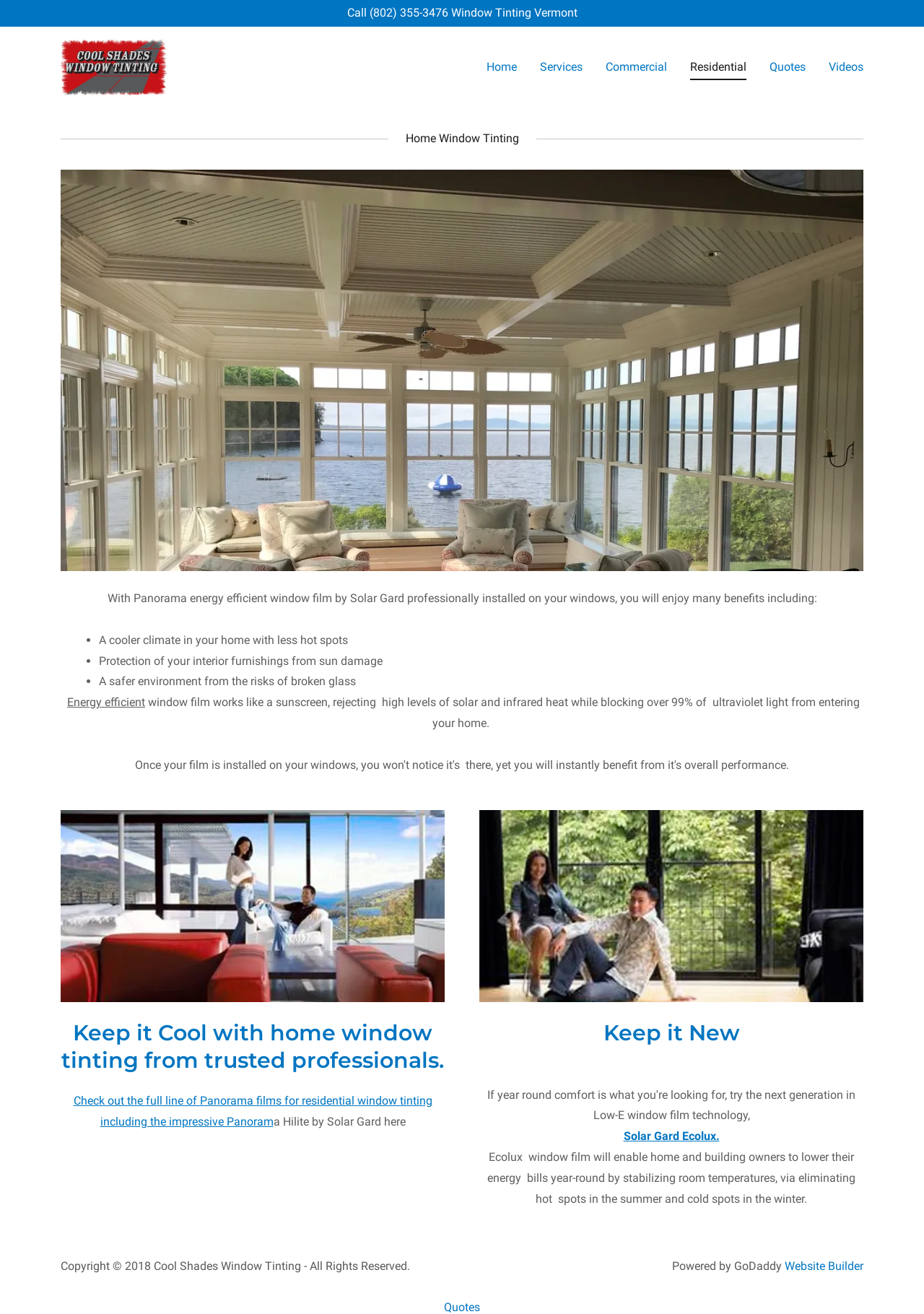Identify the bounding box coordinates for the UI element described as: "title="Cool Shades Window Tinting"".

[0.066, 0.045, 0.181, 0.056]